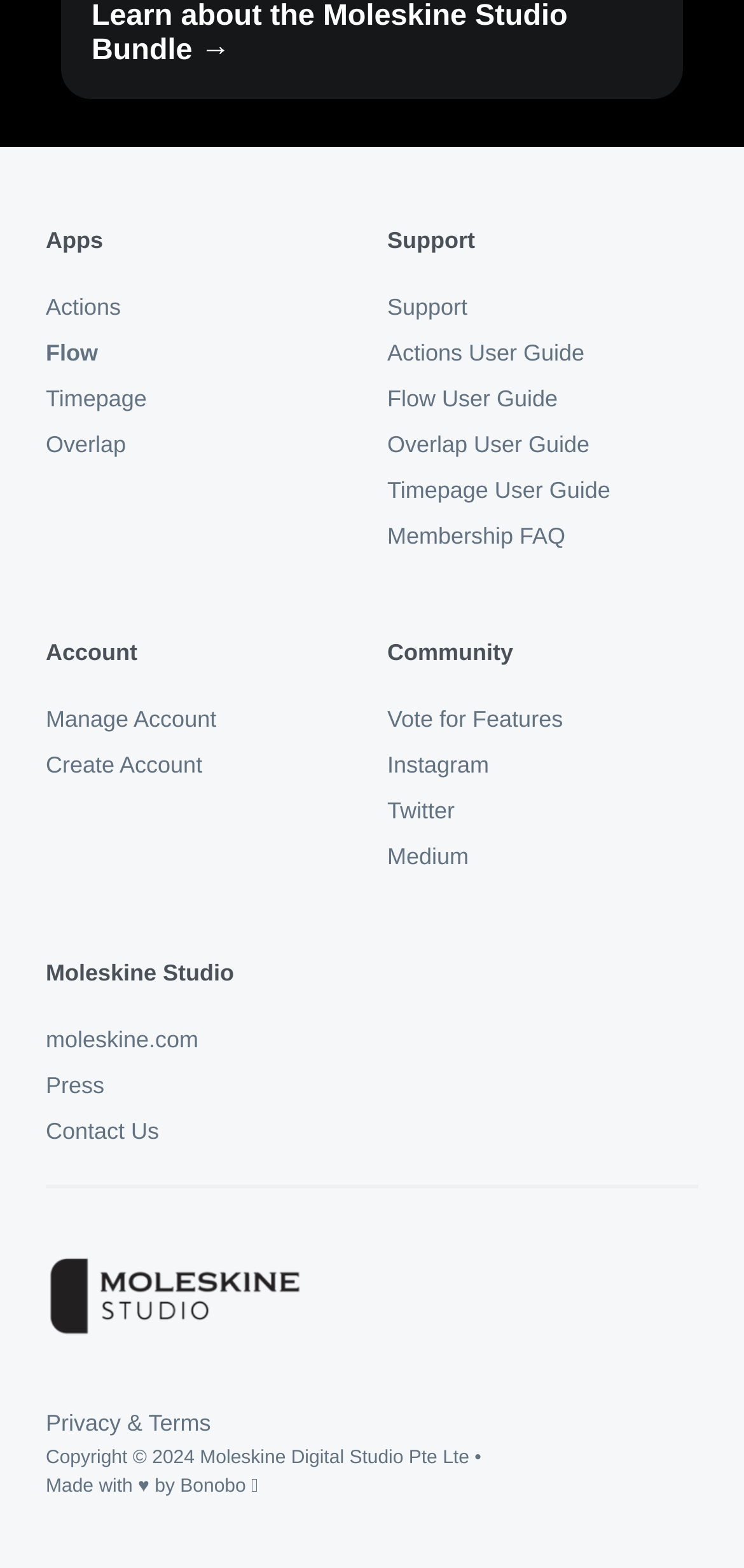Please determine the bounding box coordinates of the clickable area required to carry out the following instruction: "Check Privacy & Terms". The coordinates must be four float numbers between 0 and 1, represented as [left, top, right, bottom].

[0.062, 0.9, 0.283, 0.915]